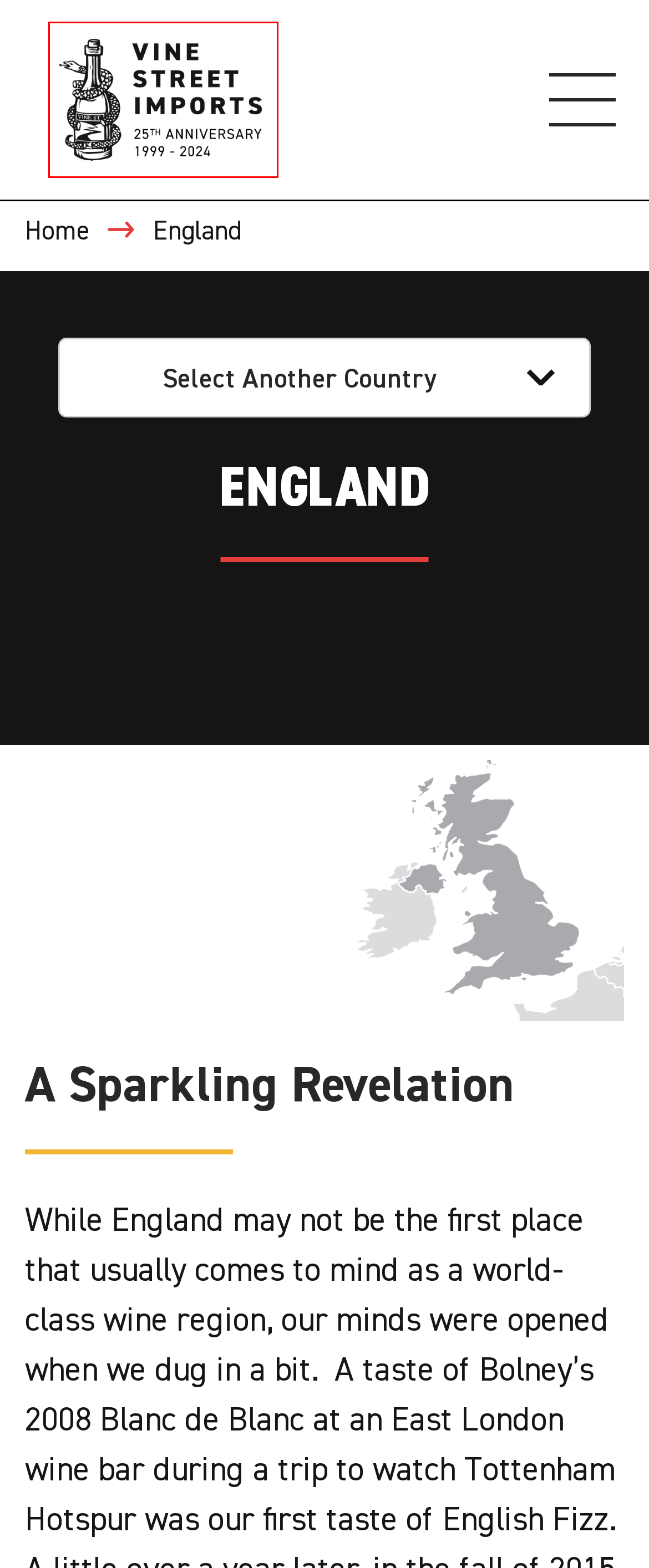Examine the webpage screenshot and identify the UI element enclosed in the red bounding box. Pick the webpage description that most accurately matches the new webpage after clicking the selected element. Here are the candidates:
A. Argentina - Vine Street Imports
B. Digby Fine English - Vine Street Imports
C. Australia - Vine Street Imports
D. Harrow & Hope - Vine Street Imports
E. Balfour - Vine Street Imports
F. Search - Vine Street Imports
G. Vine Street Imports
H. Our Imports - Vine Street Imports

G